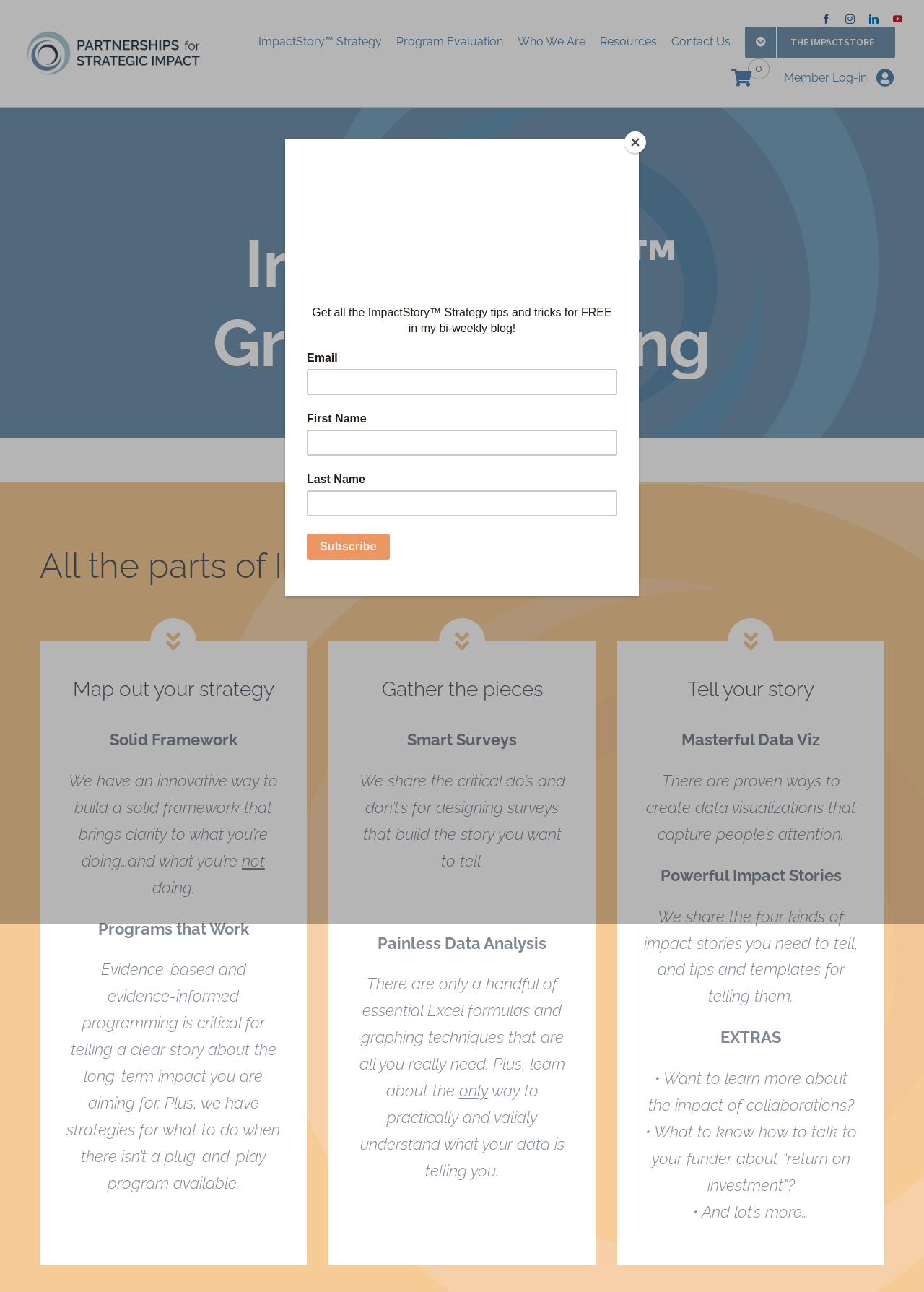Generate a comprehensive description of the webpage content.

This webpage is about ImpactStory™ Strategy, a platform that helps users build a solid framework for their programs. At the top left corner, there is a logo of ImpactStory™ Strategy, and on the top right corner, there are social media links to Facebook, Instagram, LinkedIn, and YouTube. Below the logo, there is a navigation menu with links to various sections of the website, including ImpactStory™ Strategy, Program Evaluation, Who We Are, Resources, Contact Us, and THE IMPACTSTORE.

The main content of the webpage is divided into three sections: "All the parts of ImpactStory(TM)", "Map out your strategy", and "Gather the pieces", "Tell your story". The first section introduces the concept of ImpactStory™ and its innovative approach to building a solid framework. The second section, "Map out your strategy", explains how to create a strategy using ImpactStory™. The third section, "Gather the pieces", discusses the importance of evidence-based programming and provides strategies for designing surveys and analyzing data. The fourth section, "Tell your story", focuses on creating data visualizations and impact stories.

Throughout the webpage, there are several headings, paragraphs of text, and short phrases that provide more information about the services and features offered by ImpactStory™. There are also some interactive elements, such as a link to go to the top of the page and a button to close a popup window. Additionally, there is an iframe element that may contain a video or other multimedia content. At the bottom of the page, there is a section titled "EXTRAS" that provides additional resources and information on topics such as collaborations, return on investment, and more.